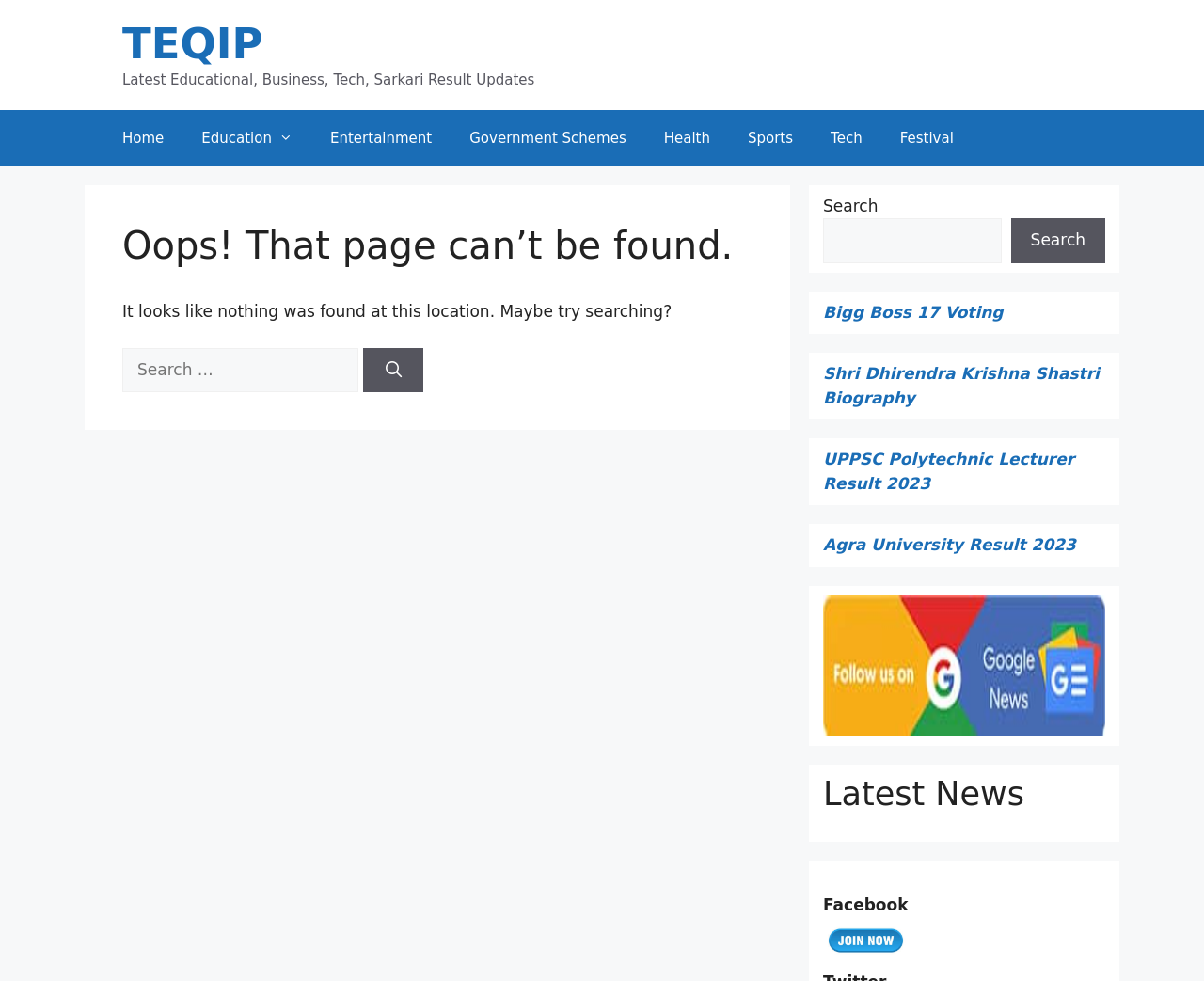What is the purpose of the 'Latest News' section?
Give a detailed and exhaustive answer to the question.

The 'Latest News' section is located at the bottom of the webpage, and it contains links to various news articles. This suggests that the purpose of this section is to display the latest news and updates to the users.